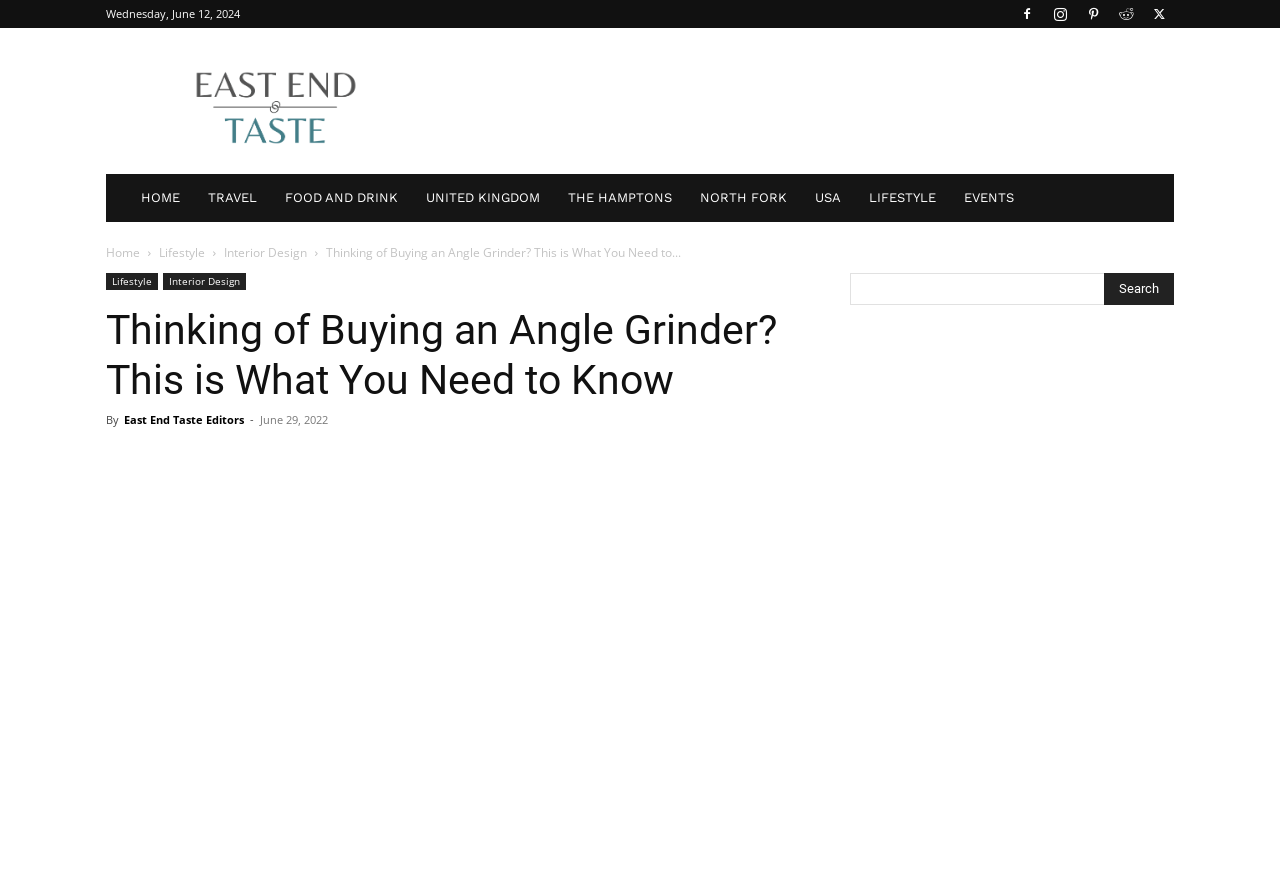Please specify the bounding box coordinates of the element that should be clicked to execute the given instruction: 'Click on the 'HOME' link'. Ensure the coordinates are four float numbers between 0 and 1, expressed as [left, top, right, bottom].

[0.099, 0.194, 0.152, 0.248]